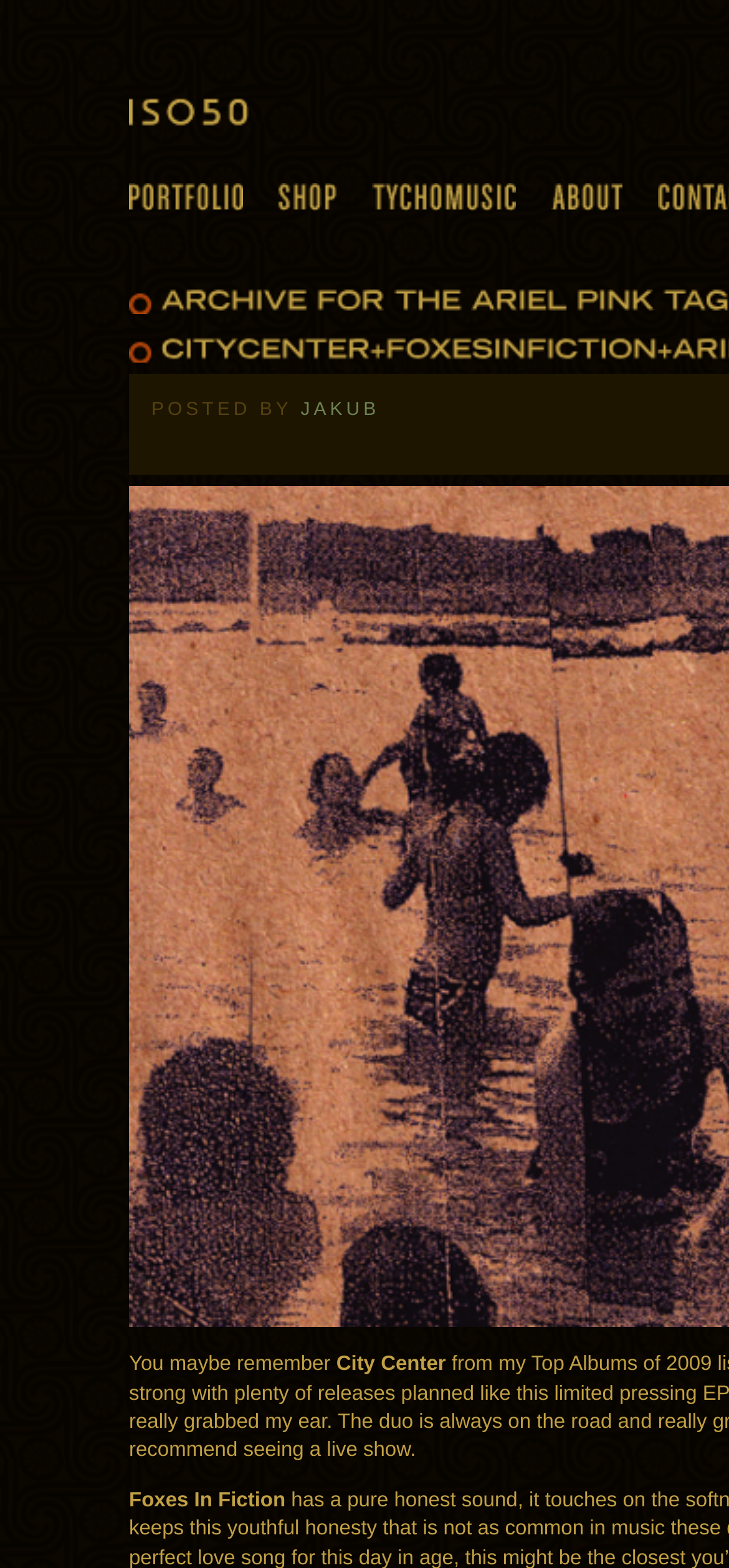Identify the bounding box of the UI component described as: "About".

[0.756, 0.117, 0.854, 0.135]